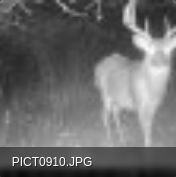Provide a comprehensive description of the image.

The image titled "PICT0910.JPG" features a clear capture of a deer in a natural setting, likely taken at night or in low light, as suggested by its grainy appearance. The deer is prominently displayed at the center of the frame, showcasing its distinctive antlers and the silhouette of its body against a dark background of trees and foliage. The surrounding environment hints at a serene yet wild atmosphere, characteristic of a habitat where deer might roam freely. This photo is part of a collection likely shared to document wildlife encounters or discuss hunting experiences, adding to the narrative of connection with nature.